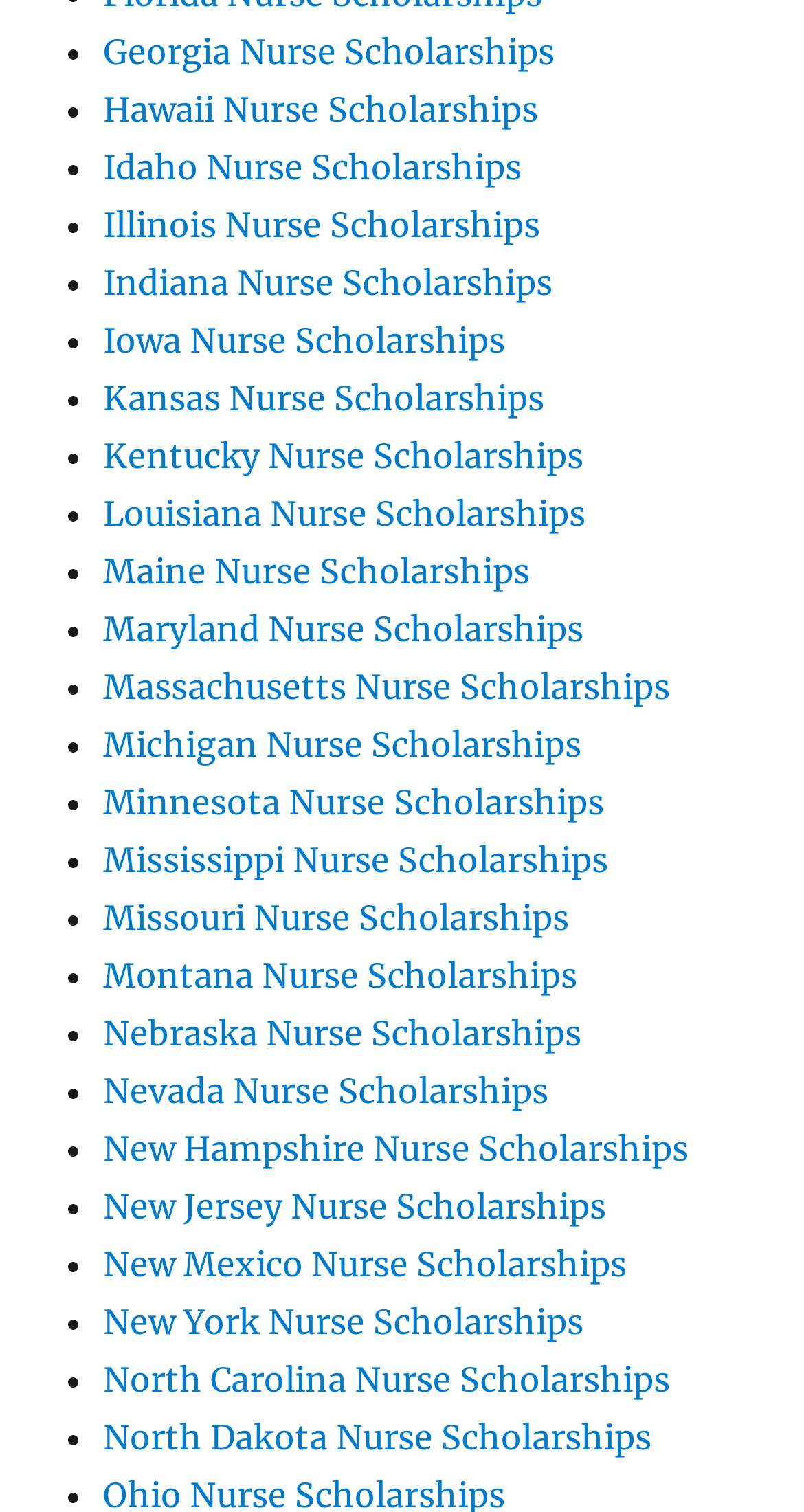What is the last state listed for nurse scholarships?
Answer the question with as much detail as possible.

I looked at the last link on the webpage and saw that it says 'North Dakota Nurse Scholarships', so the last state listed is North Dakota.